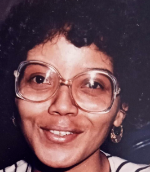Based on what you see in the screenshot, provide a thorough answer to this question: What is the shape of Rose M. Springer's glasses?

The caption describes Rose M. Springer as wearing 'large, round glasses', which indicates the shape of her glasses.